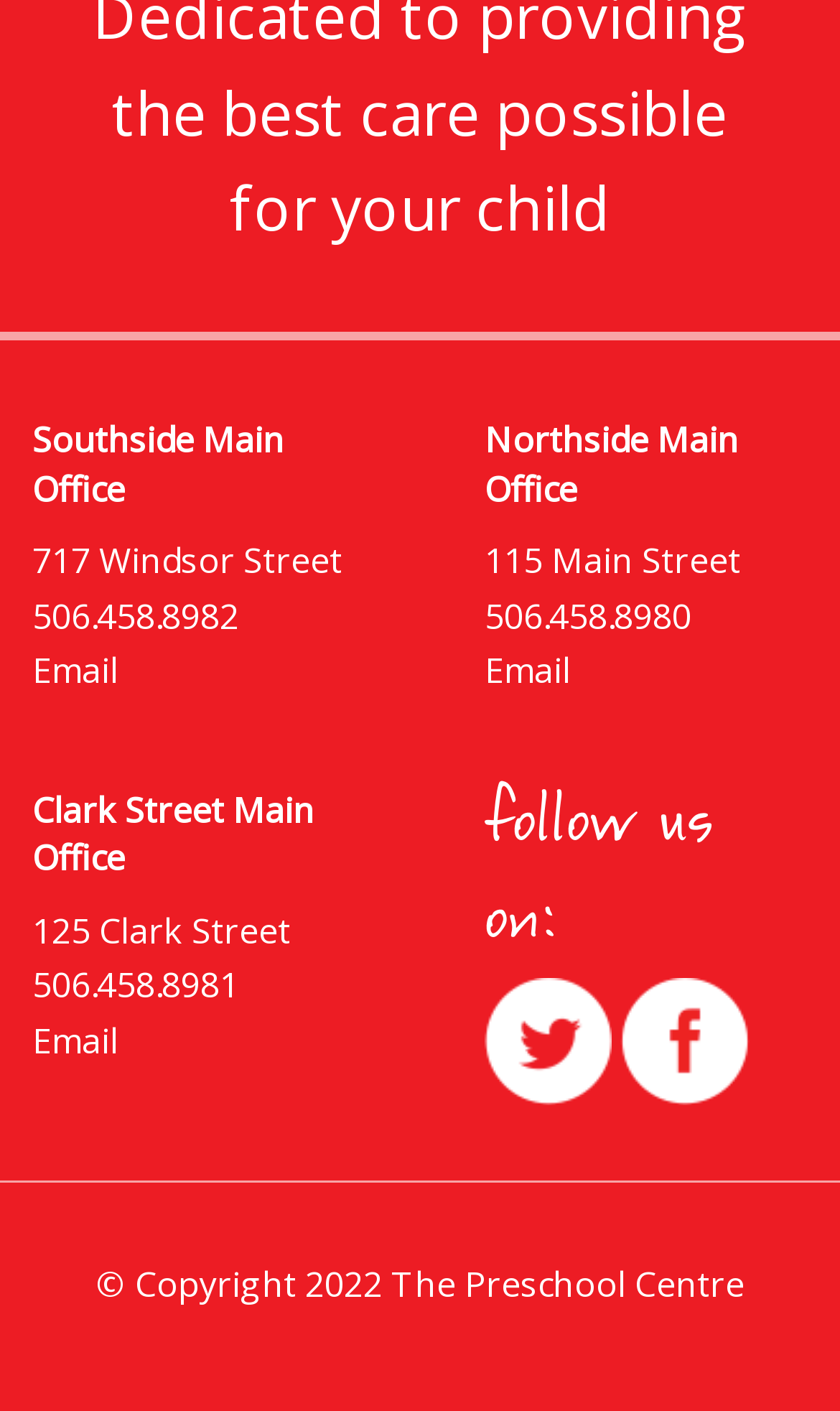Determine the bounding box for the UI element as described: "Emailclark@thepreschoolcentre.ca". The coordinates should be represented as four float numbers between 0 and 1, formatted as [left, top, right, bottom].

[0.038, 0.719, 0.423, 0.758]